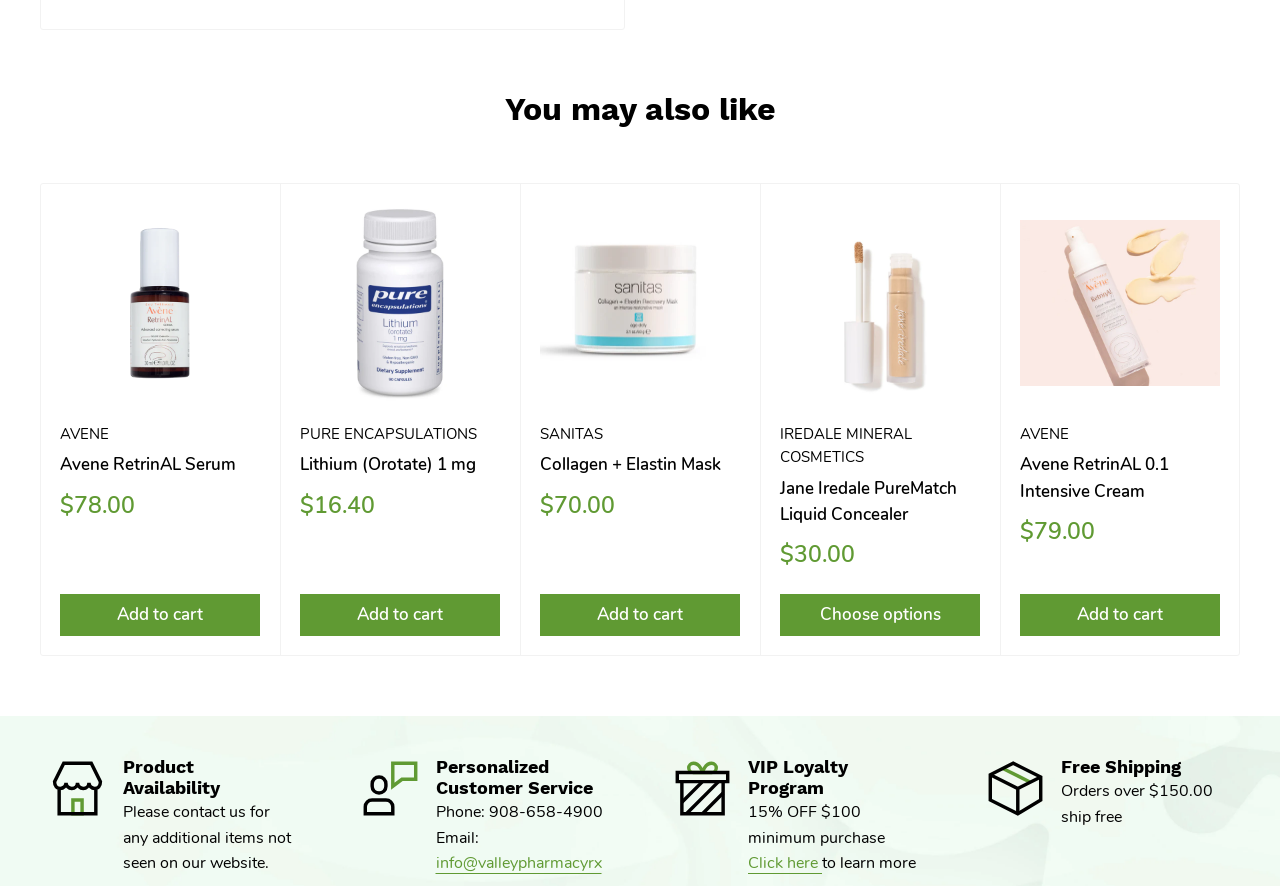Determine the coordinates of the bounding box for the clickable area needed to execute this instruction: "Choose options for Jane Iredale PureMatch Liquid Concealer".

[0.609, 0.671, 0.766, 0.718]